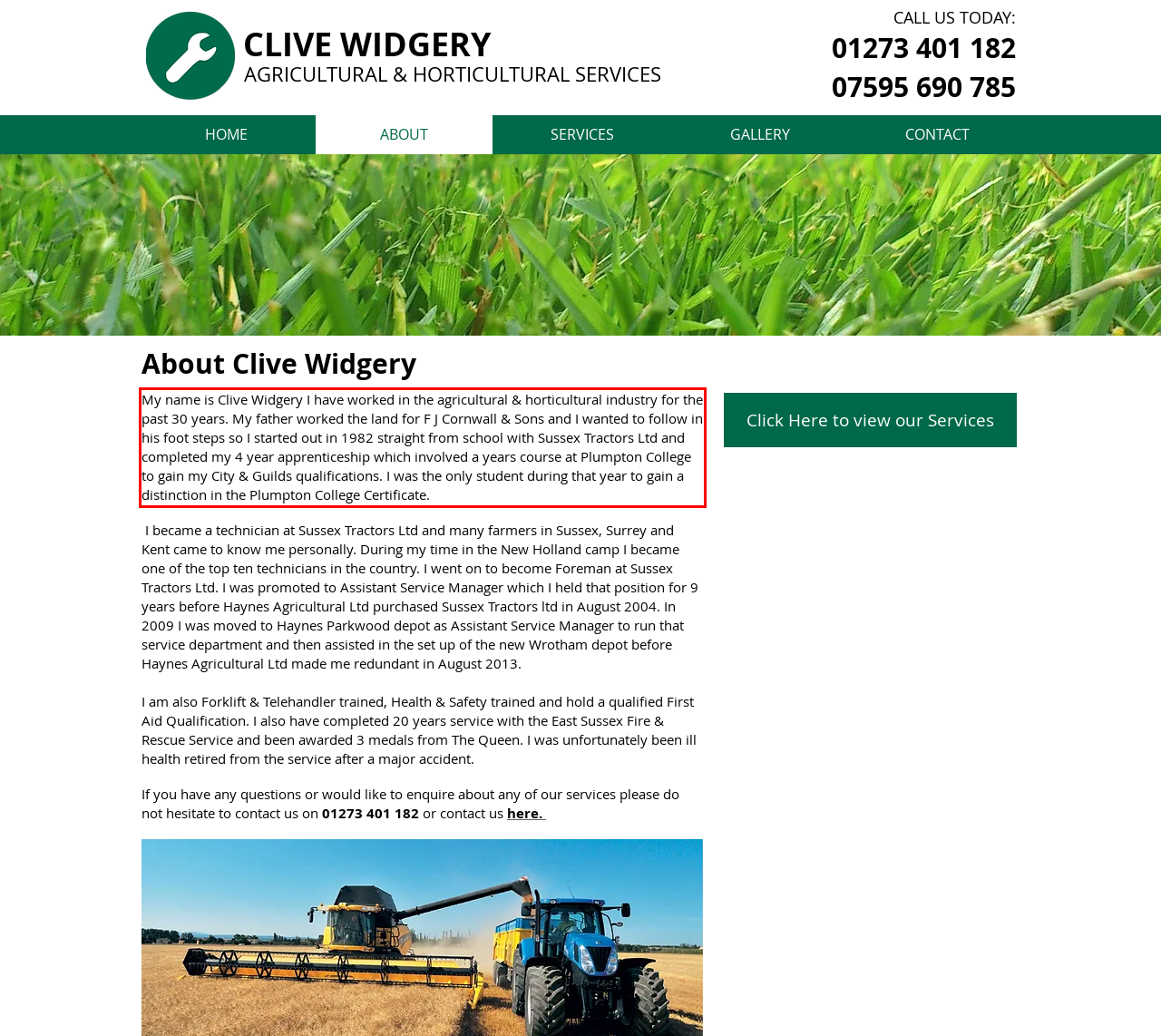Given the screenshot of a webpage, identify the red rectangle bounding box and recognize the text content inside it, generating the extracted text.

My name is Clive Widgery I have worked in the agricultural & horticultural industry for the past 30 years. My father worked the land for F J Cornwall & Sons and I wanted to follow in his foot steps so I started out in 1982 straight from school with Sussex Tractors Ltd and completed my 4 year apprenticeship which involved a years course at Plumpton College to gain my City & Guilds qualifications. I was the only student during that year to gain a distinction in the Plumpton College Certificate.